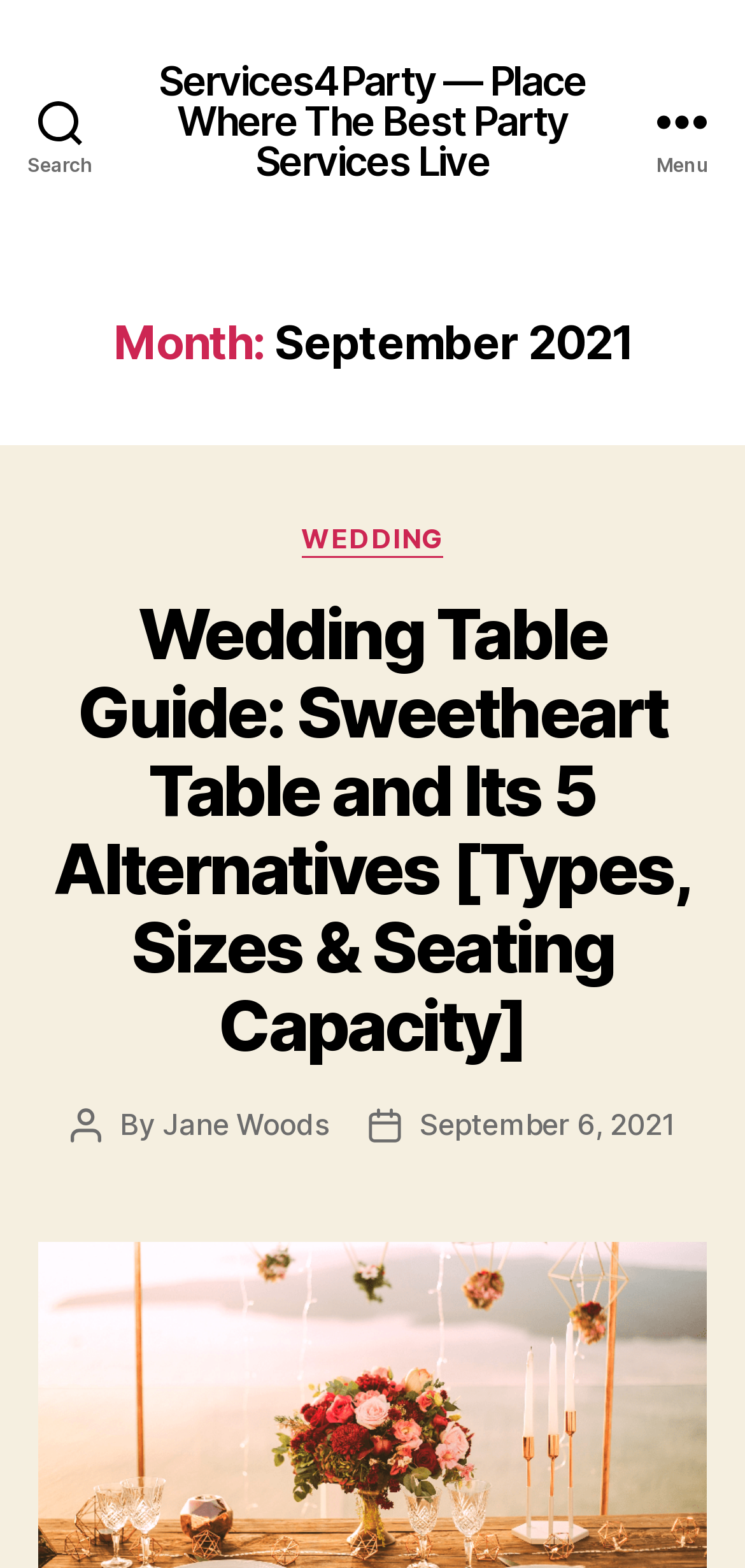Identify the bounding box coordinates for the UI element mentioned here: "Search". Provide the coordinates as four float values between 0 and 1, i.e., [left, top, right, bottom].

[0.0, 0.0, 0.162, 0.154]